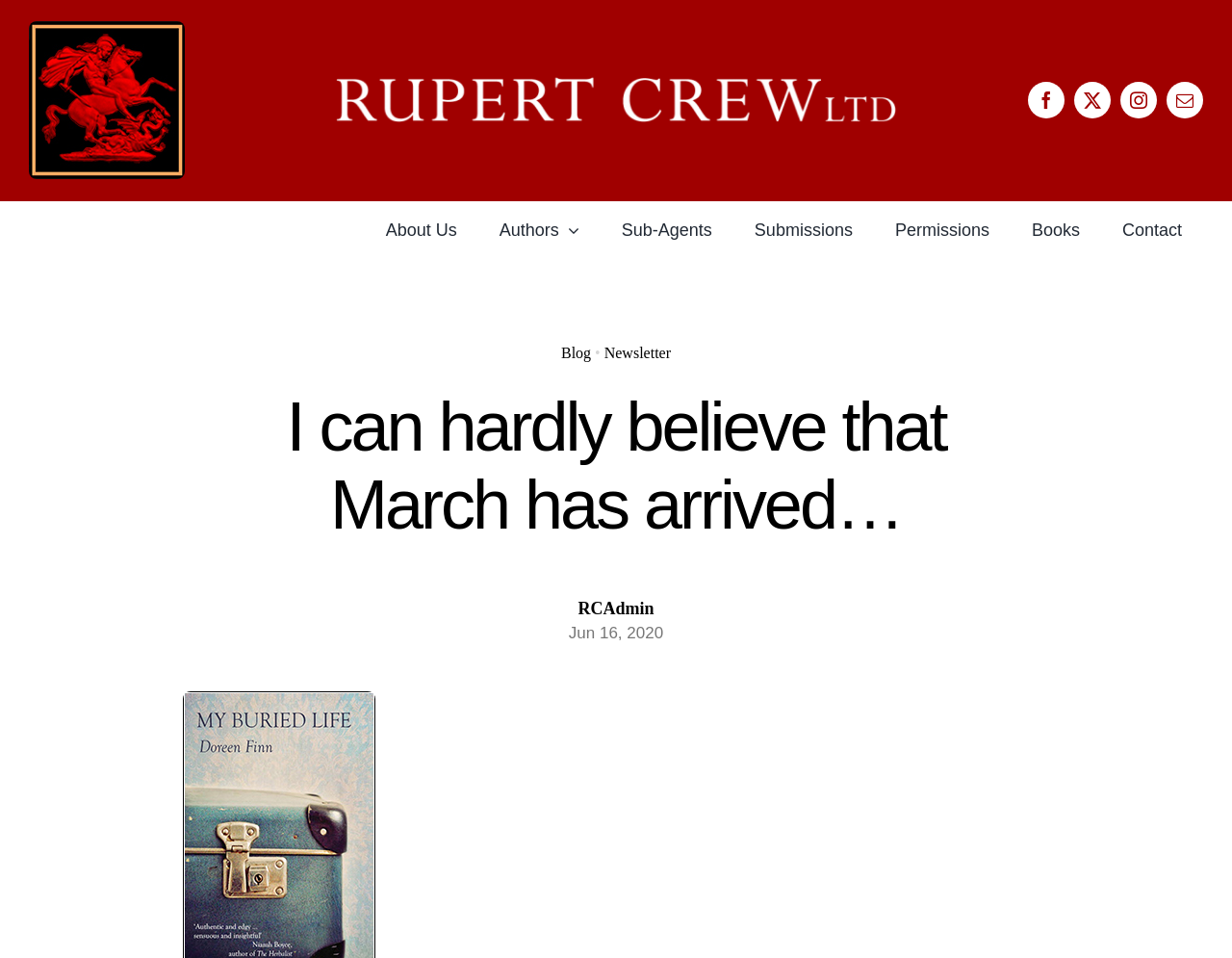What is the name of the company?
Use the information from the screenshot to give a comprehensive response to the question.

The name of the company can be found at the top of the webpage, which is 'Rupert Crew Ltd.'.